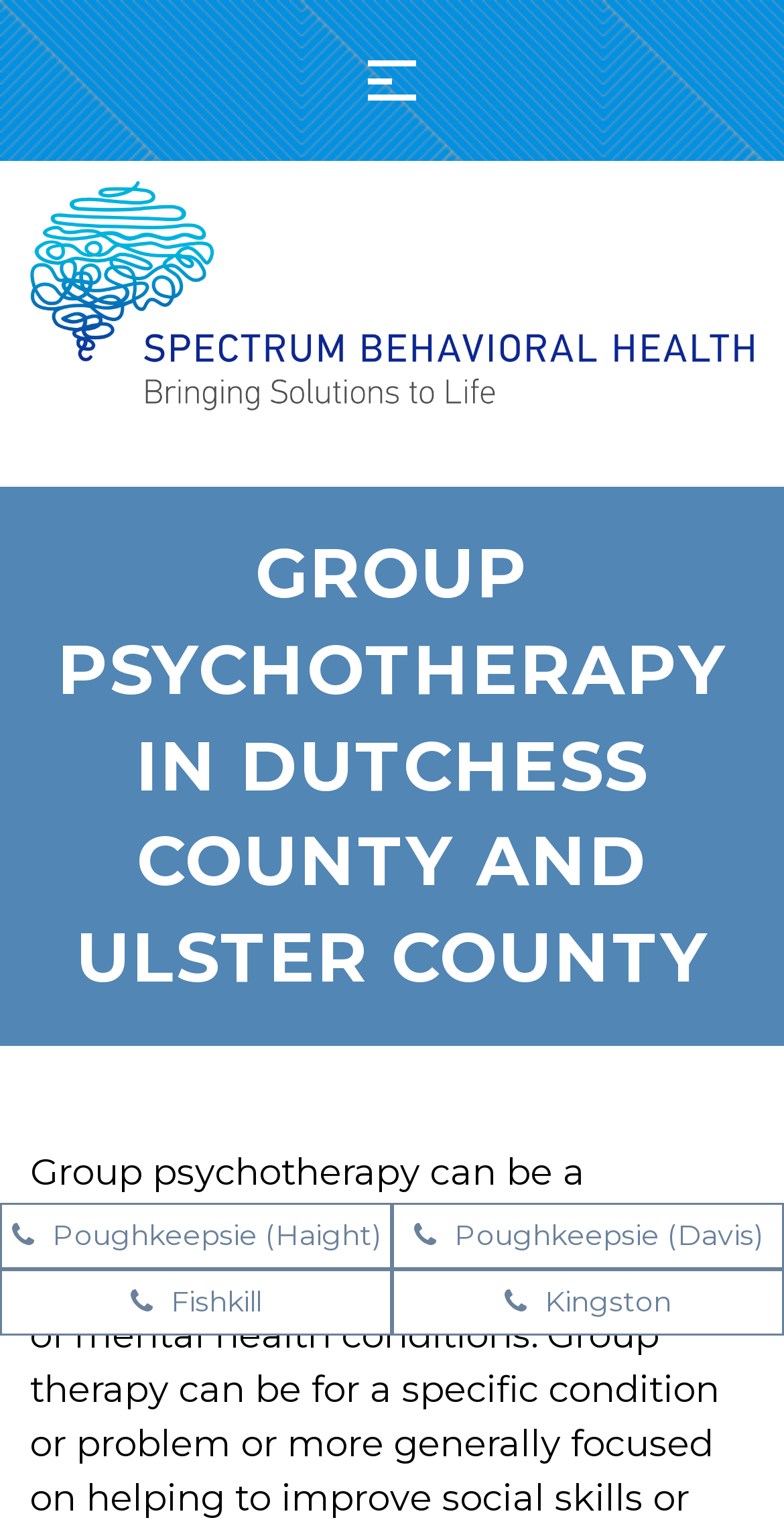Please provide the bounding box coordinates for the UI element as described: "Kelly Brown". The coordinates must be four floats between 0 and 1, represented as [left, top, right, bottom].

None